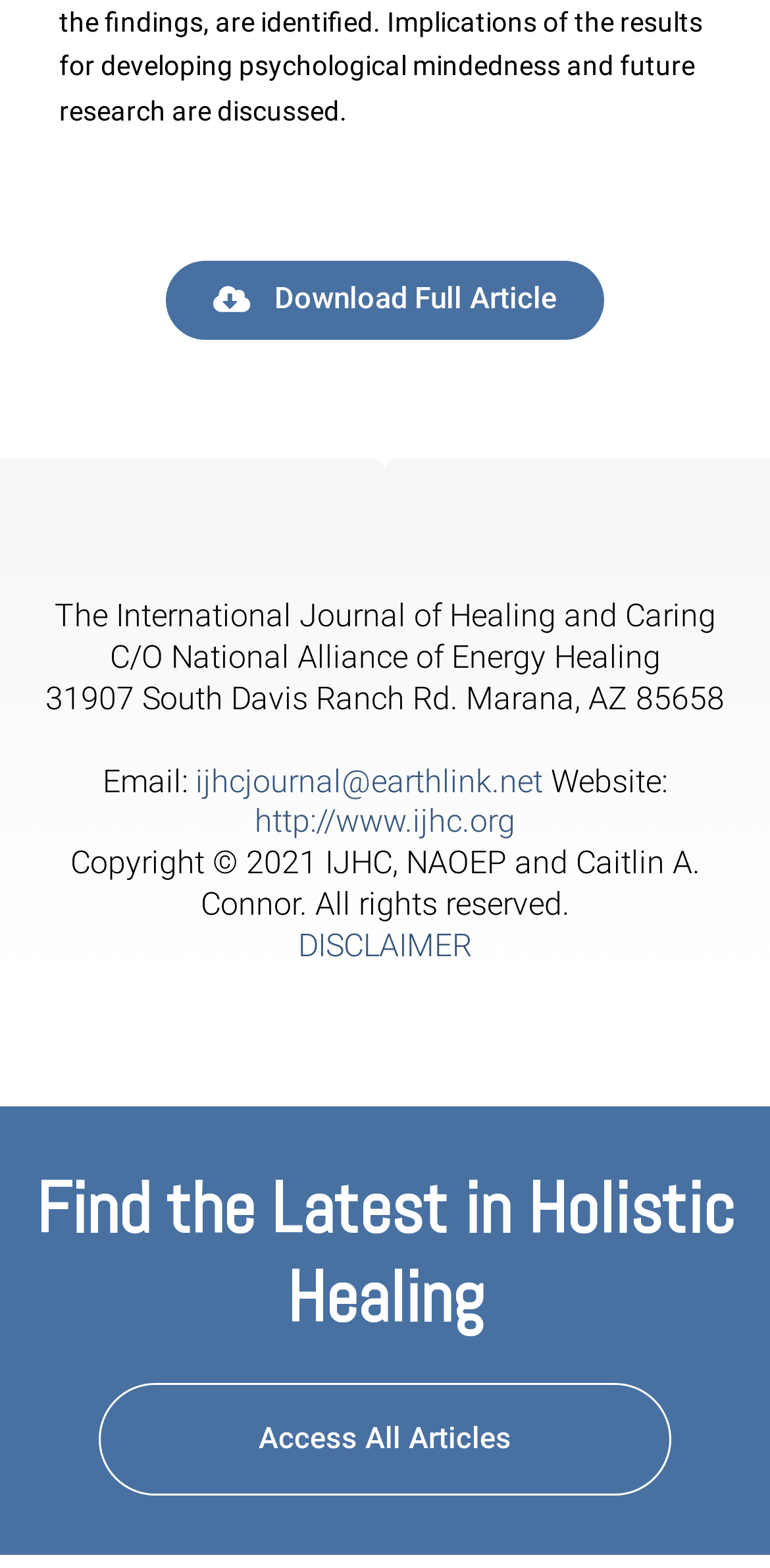Please locate the UI element described by "DISCLAIMER" and provide its bounding box coordinates.

[0.387, 0.591, 0.613, 0.615]